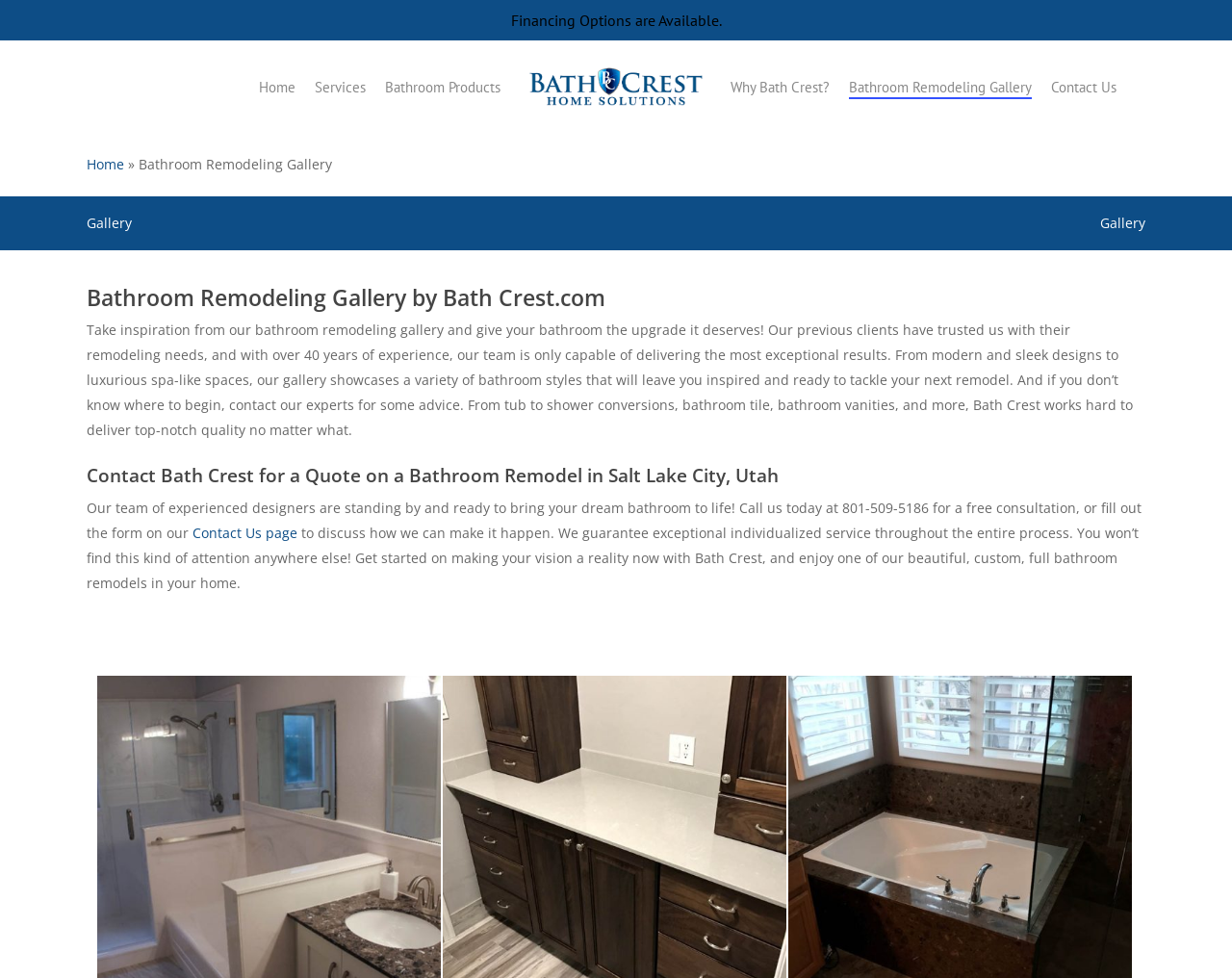What is the location of Bath Crest?
Look at the image and answer the question with a single word or phrase.

Salt Lake City, Utah